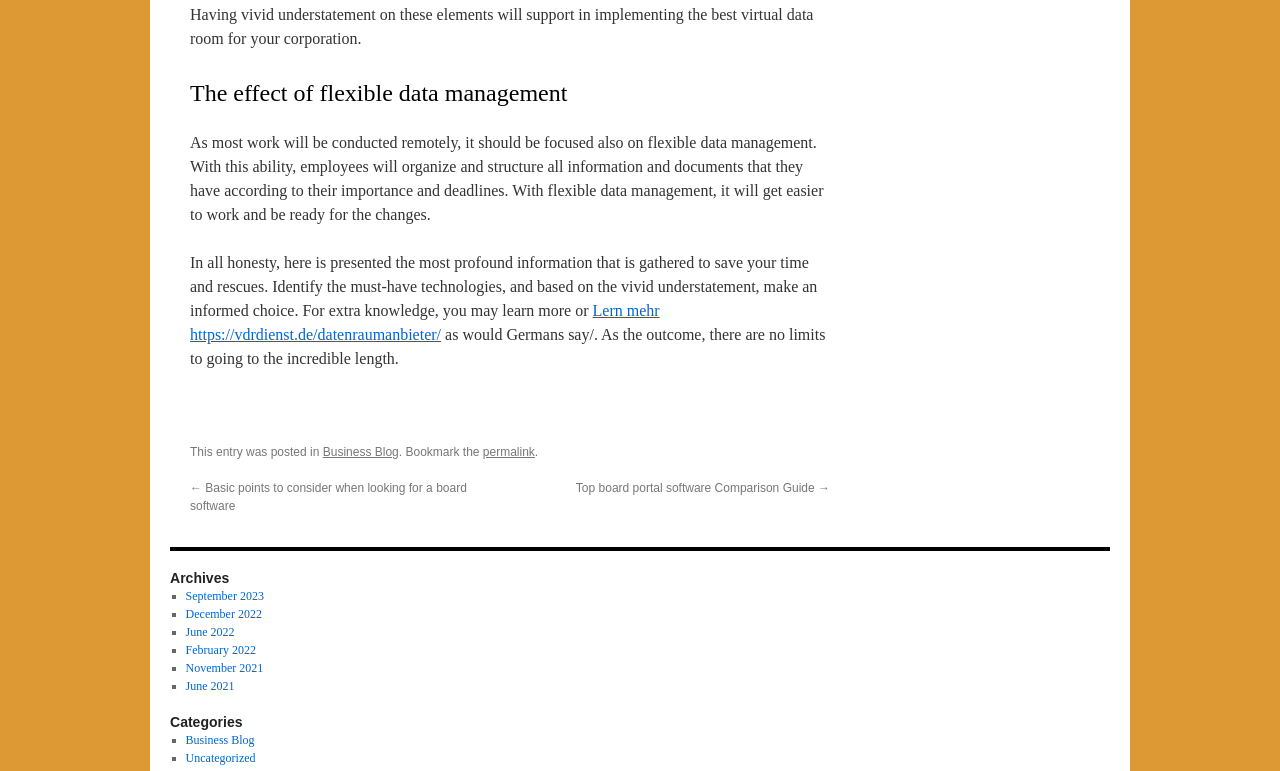Please respond to the question using a single word or phrase:
What is the purpose of flexible data management?

To organize and structure information